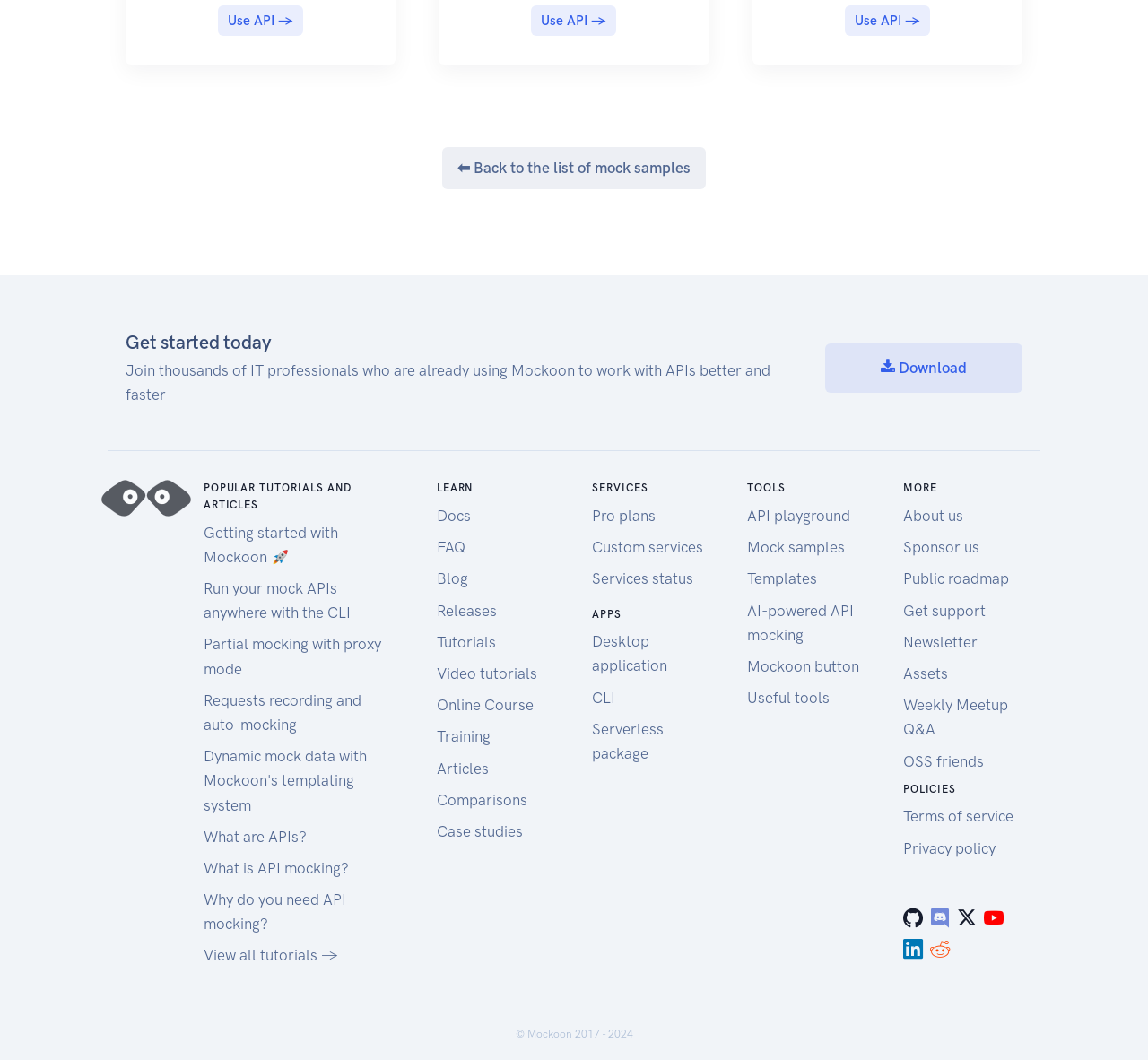Determine the bounding box coordinates for the area that needs to be clicked to fulfill this task: "Download Mockoon". The coordinates must be given as four float numbers between 0 and 1, i.e., [left, top, right, bottom].

[0.719, 0.324, 0.891, 0.371]